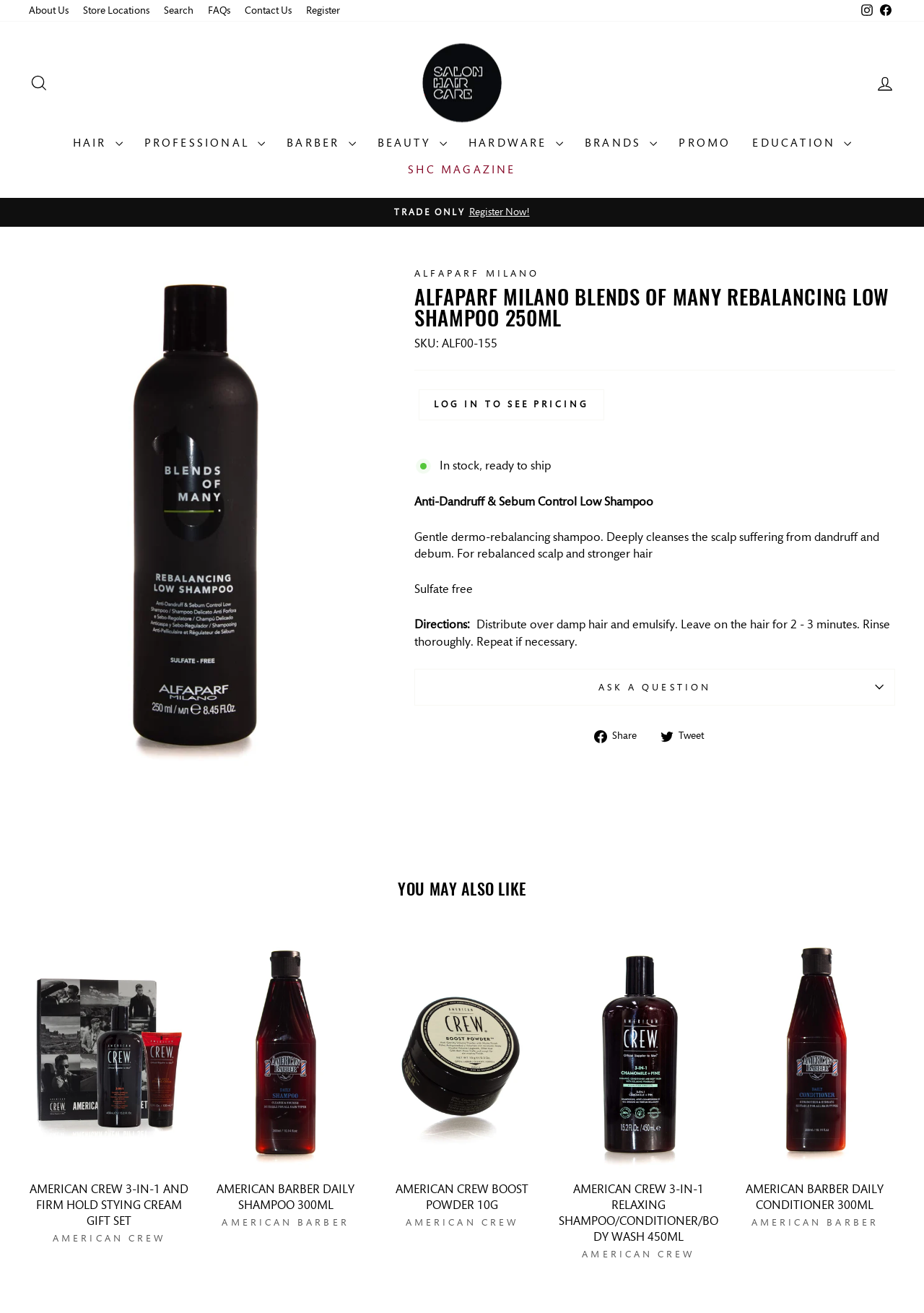Using the description: "Share Share on Facebook", identify the bounding box of the corresponding UI element in the screenshot.

[0.643, 0.554, 0.701, 0.567]